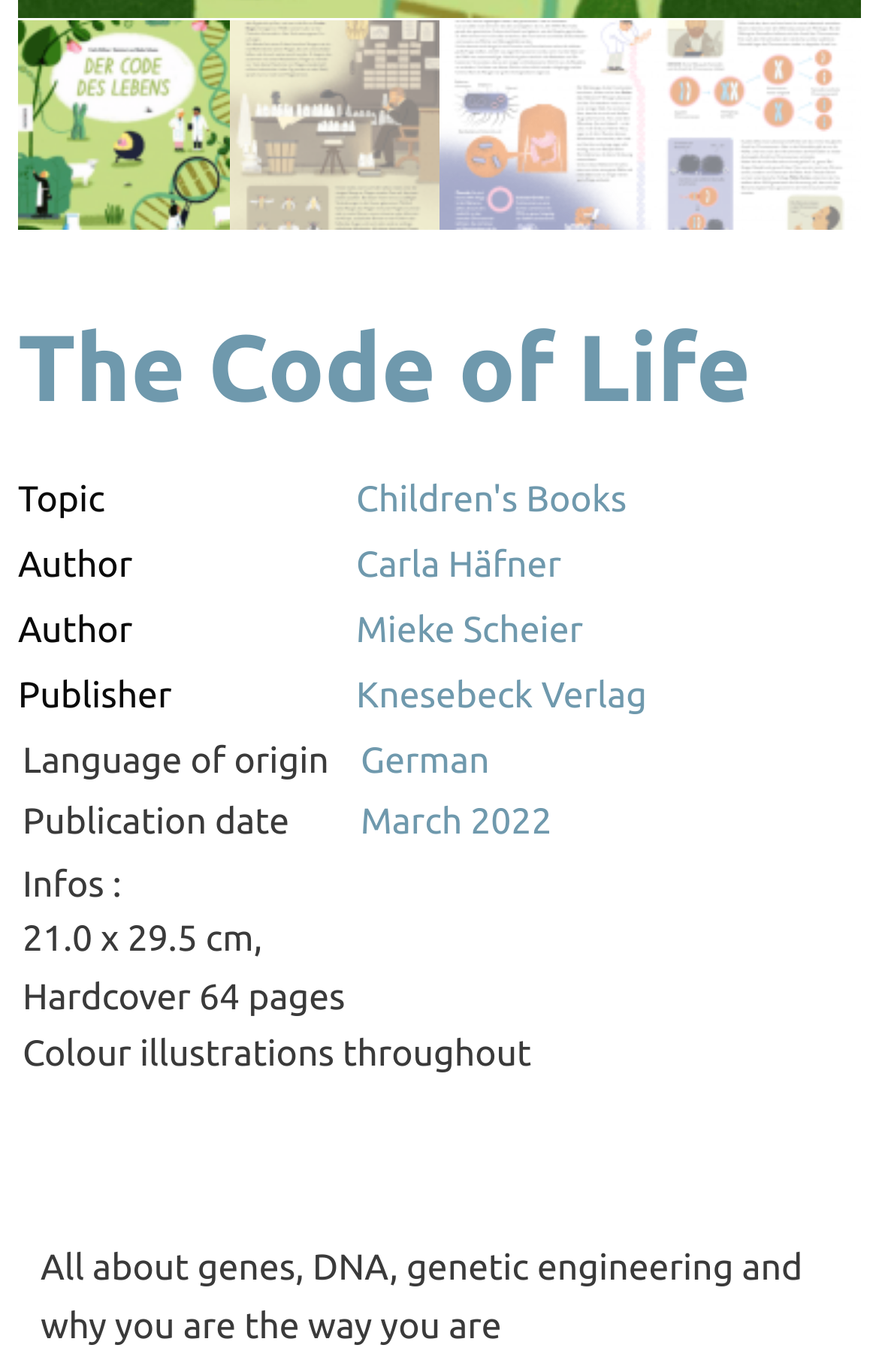What is the publication date of the book?
Using the visual information from the image, give a one-word or short-phrase answer.

March 2022